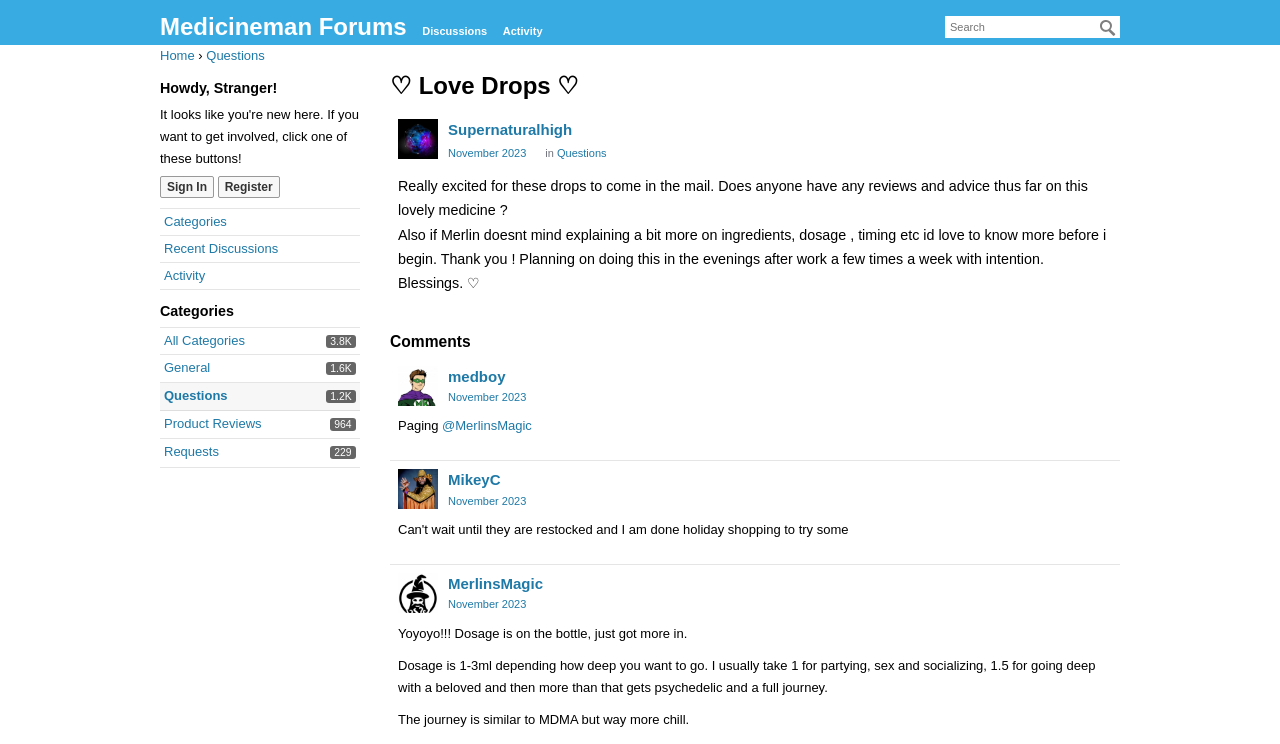Bounding box coordinates are specified in the format (top-left x, top-left y, bottom-right x, bottom-right y). All values are floating point numbers bounded between 0 and 1. Please provide the bounding box coordinate of the region this sentence describes: parent_node: MerlinsMagic title="MerlinsMagic"

[0.311, 0.77, 0.342, 0.824]